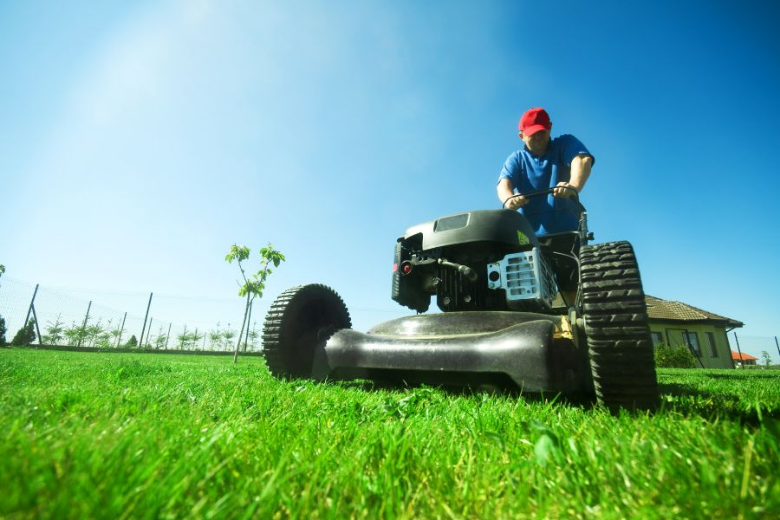What is the primary task the man is engaged in?
Provide a one-word or short-phrase answer based on the image.

Mowing the lawn